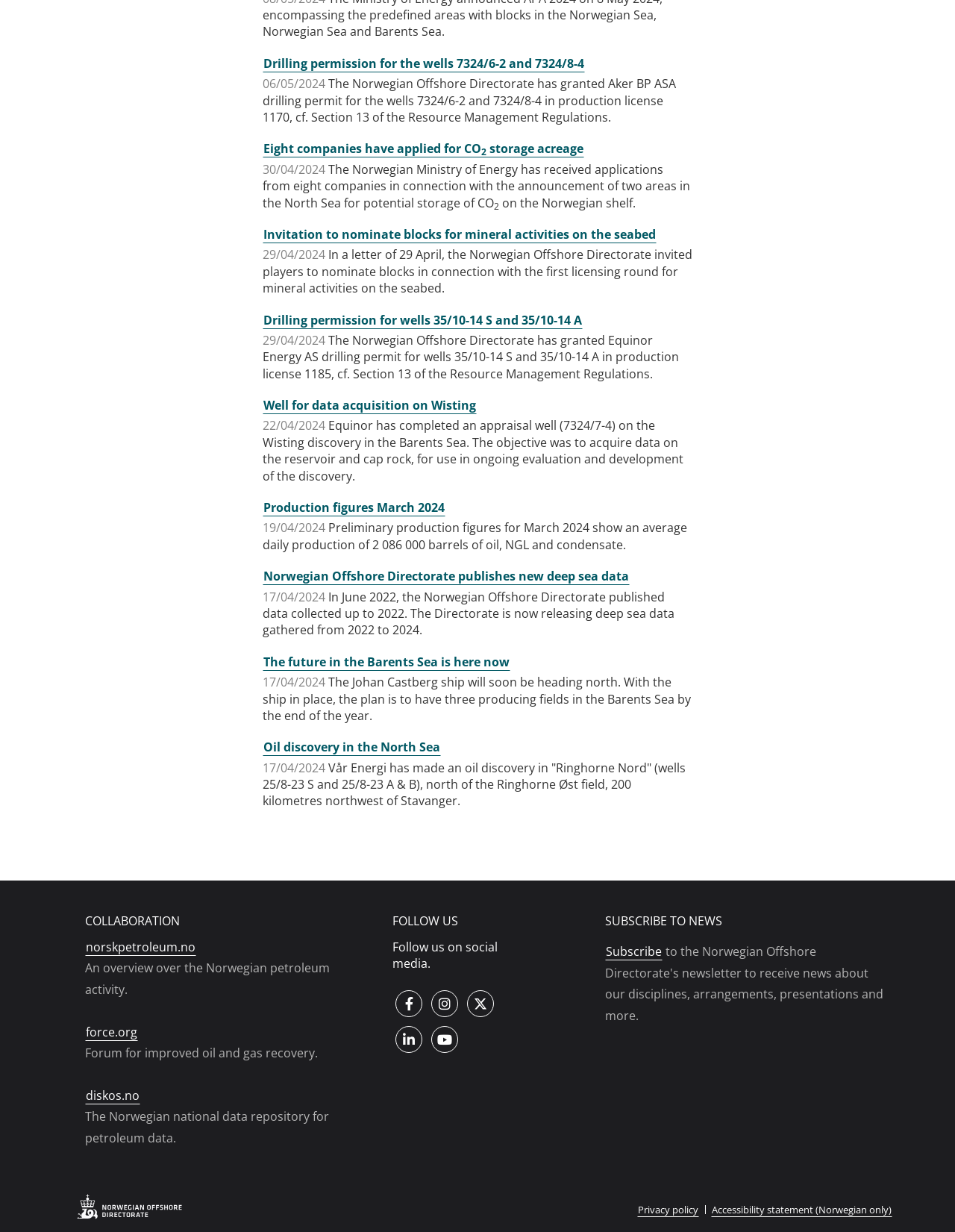Refer to the image and offer a detailed explanation in response to the question: What is the name of the ship mentioned in the article?

In the link 'The future in the Barents Sea is here now', it is mentioned that the Johan Castberg ship will soon be heading north, indicating that the ship's name is Johan Castberg.